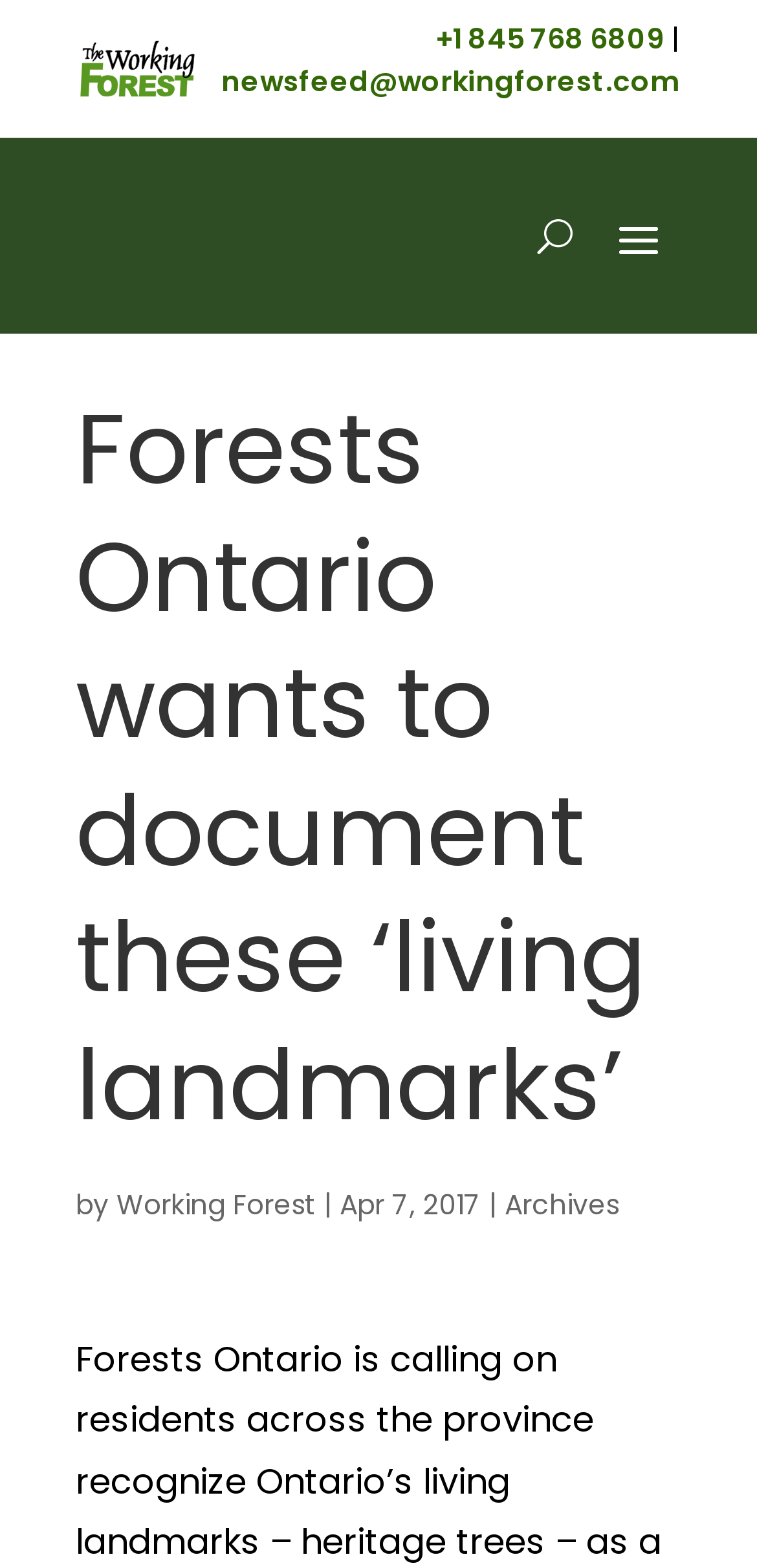Could you please study the image and provide a detailed answer to the question:
Who is the author of the article?

The author of the article is mentioned below the title of the article, and it is a link with the text 'Working Forest'.